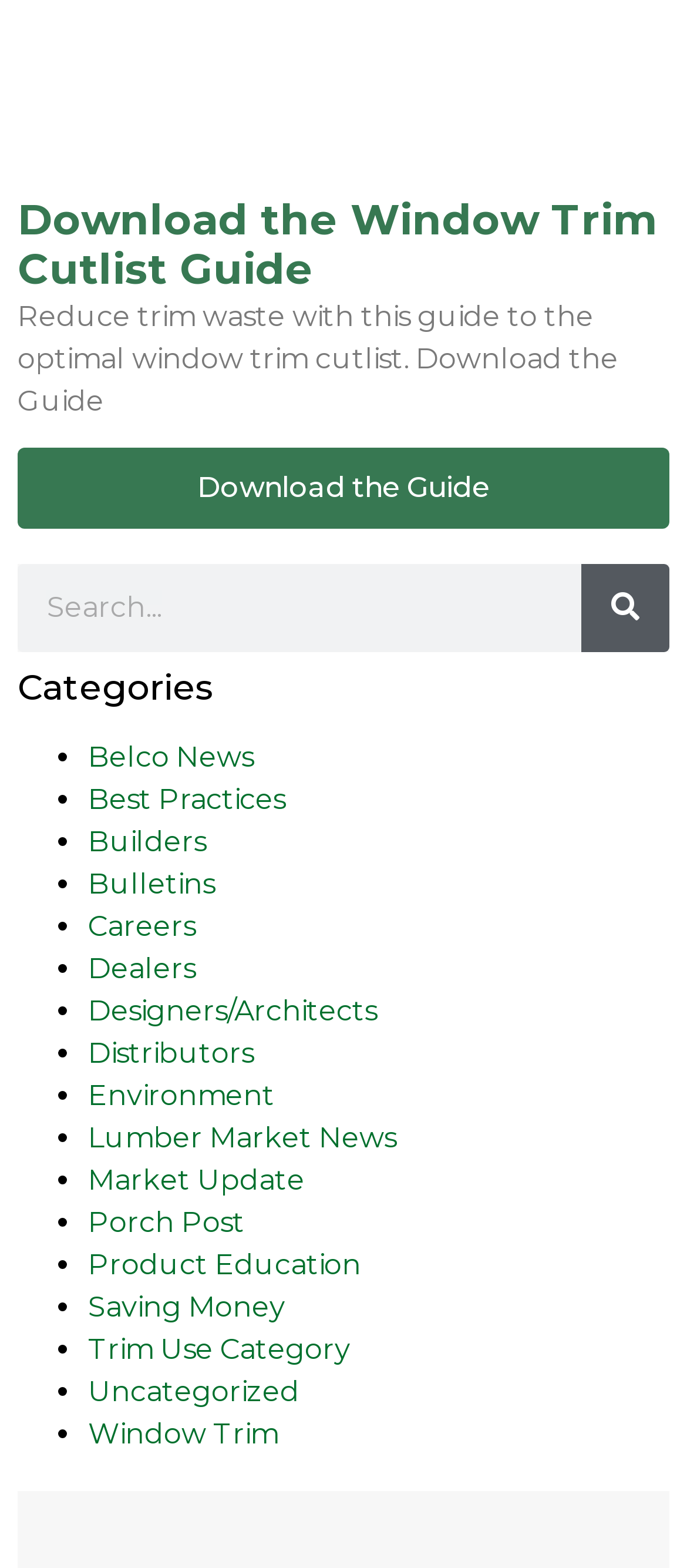Refer to the screenshot and answer the following question in detail:
How many categories are listed on the webpage?

There are 18 categories listed on the webpage, as indicated by the presence of 18 links under the 'Categories' heading, each representing a different category.